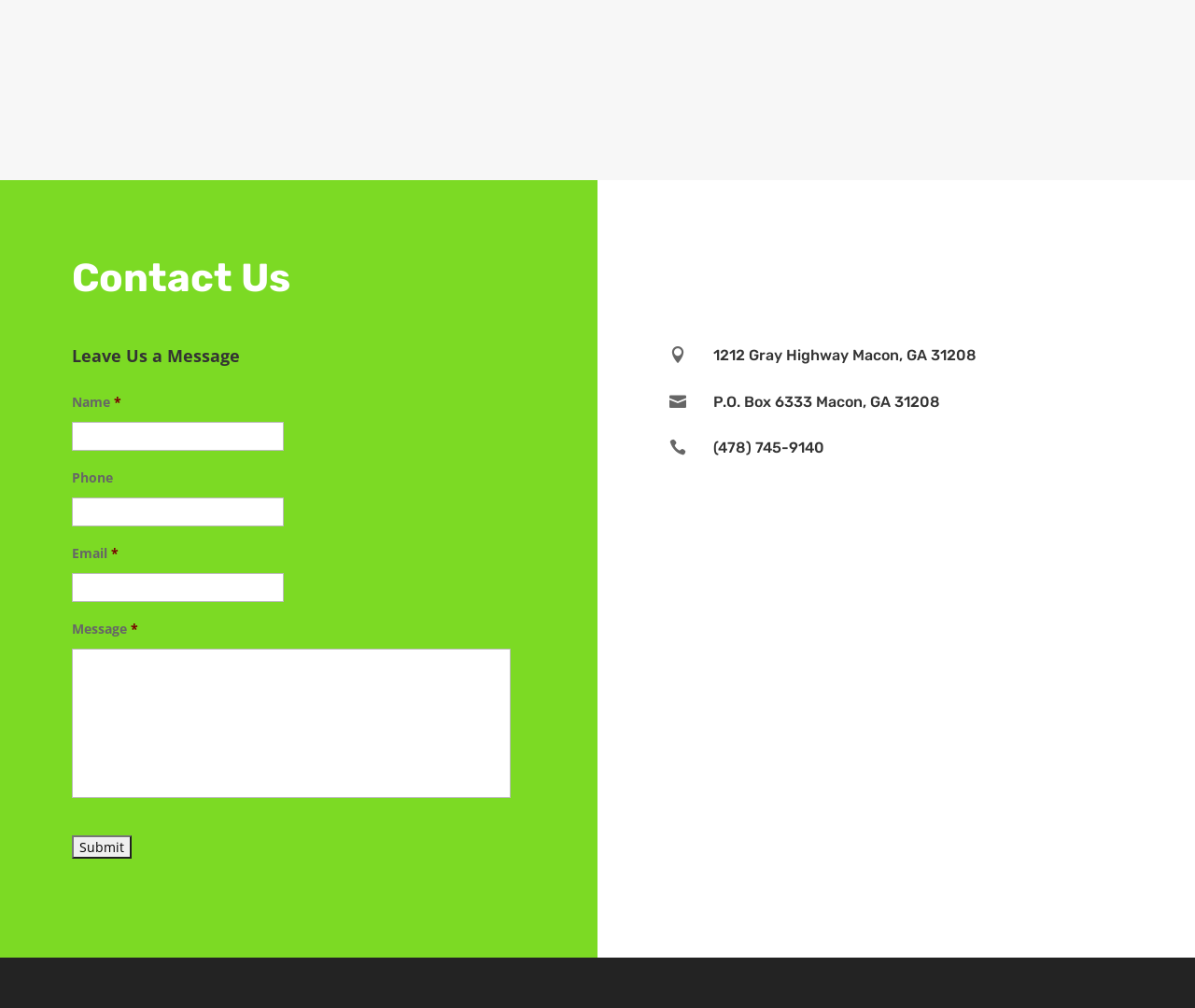Locate the bounding box for the described UI element: "Follow". Ensure the coordinates are four float numbers between 0 and 1, formatted as [left, top, right, bottom].

[0.605, 0.187, 0.677, 0.254]